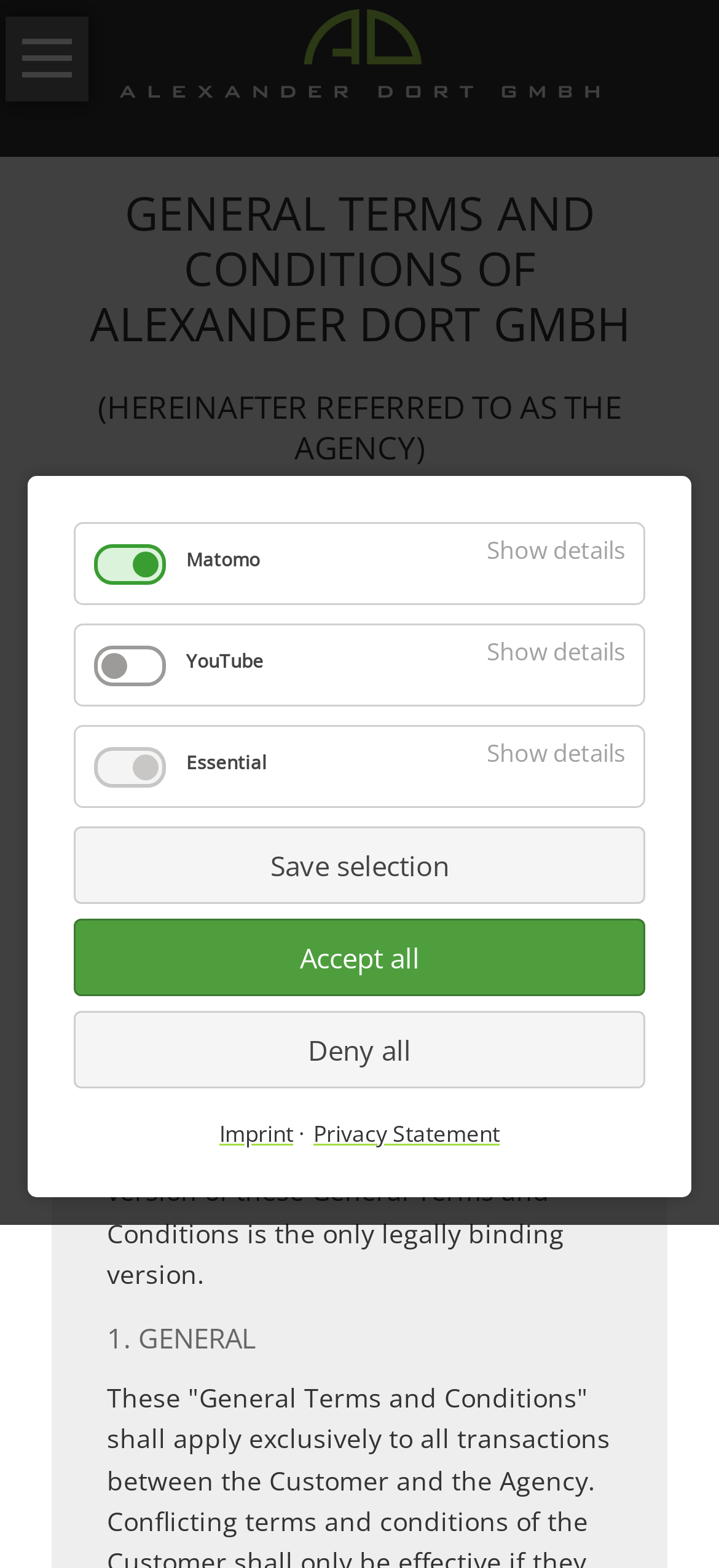Locate the bounding box coordinates of the area that needs to be clicked to fulfill the following instruction: "Click the Imprint link". The coordinates should be in the format of four float numbers between 0 and 1, namely [left, top, right, bottom].

[0.305, 0.712, 0.408, 0.734]